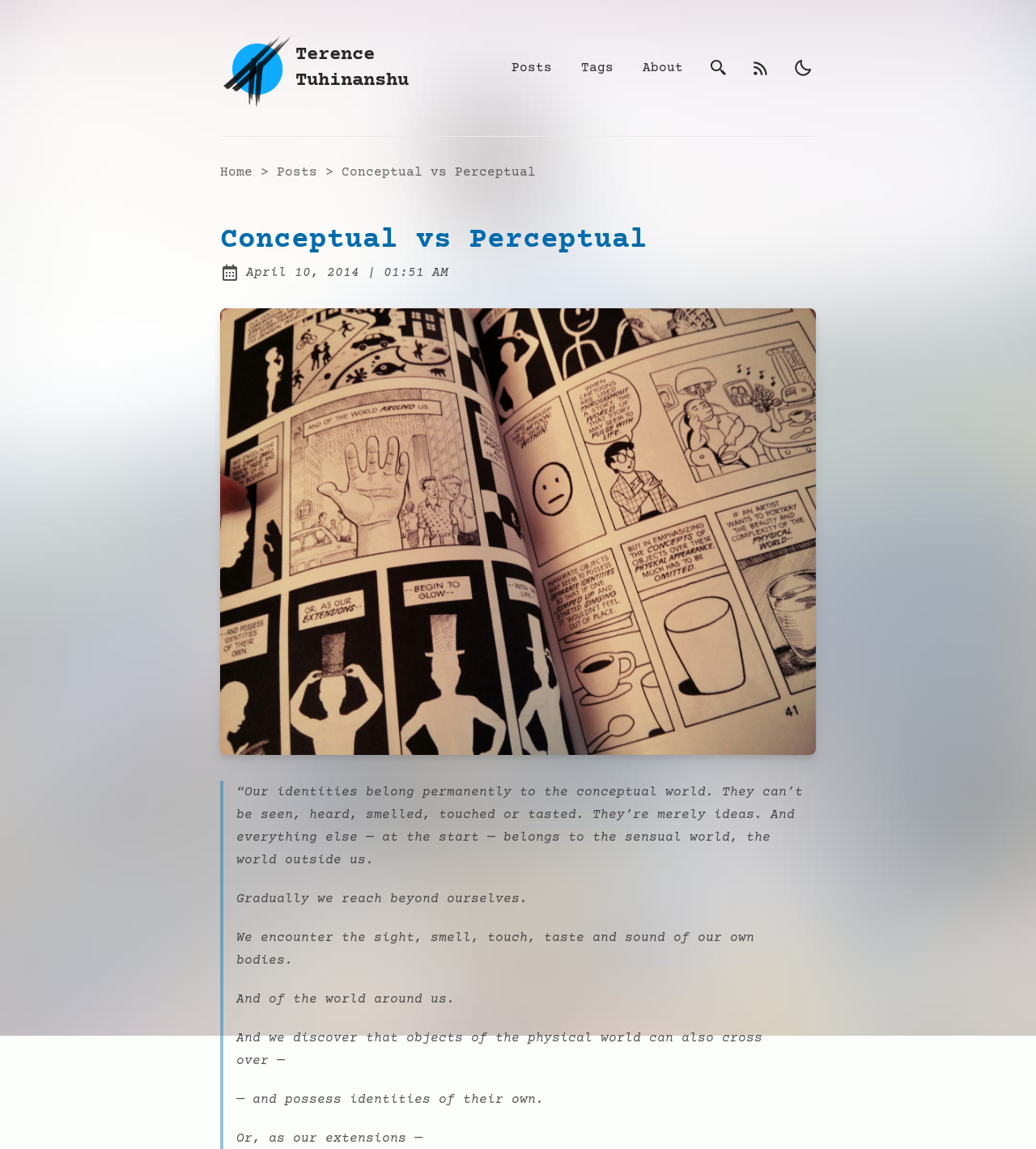Identify the bounding box coordinates of the clickable section necessary to follow the following instruction: "view posts". The coordinates should be presented as four float numbers from 0 to 1, i.e., [left, top, right, bottom].

[0.488, 0.048, 0.539, 0.07]